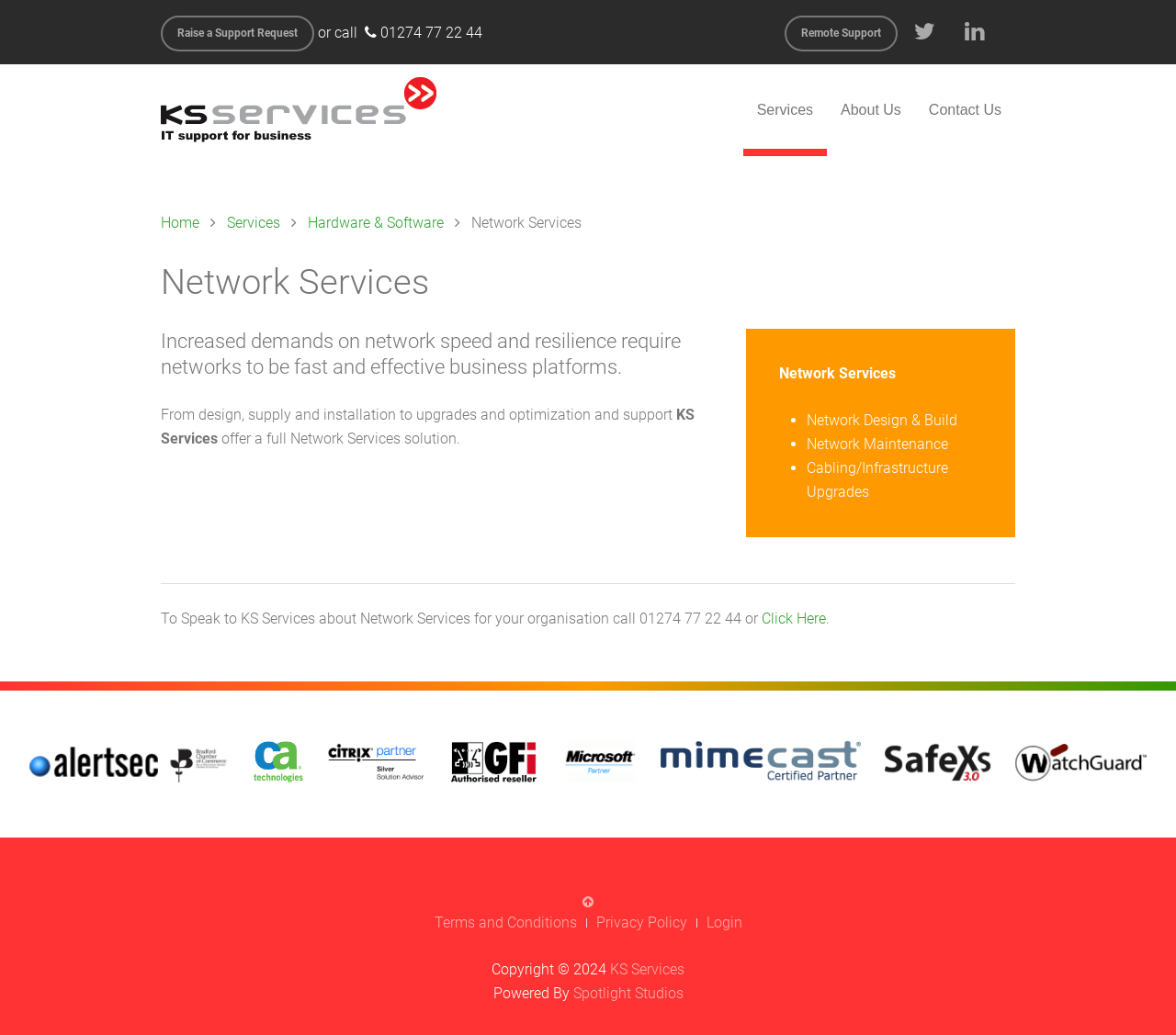How many links are there in the main navigation menu?
Please respond to the question with a detailed and well-explained answer.

I counted the number of link elements in the main navigation menu, which are 'Home', 'Services', 'Hardware & Software', and 'About Us'.